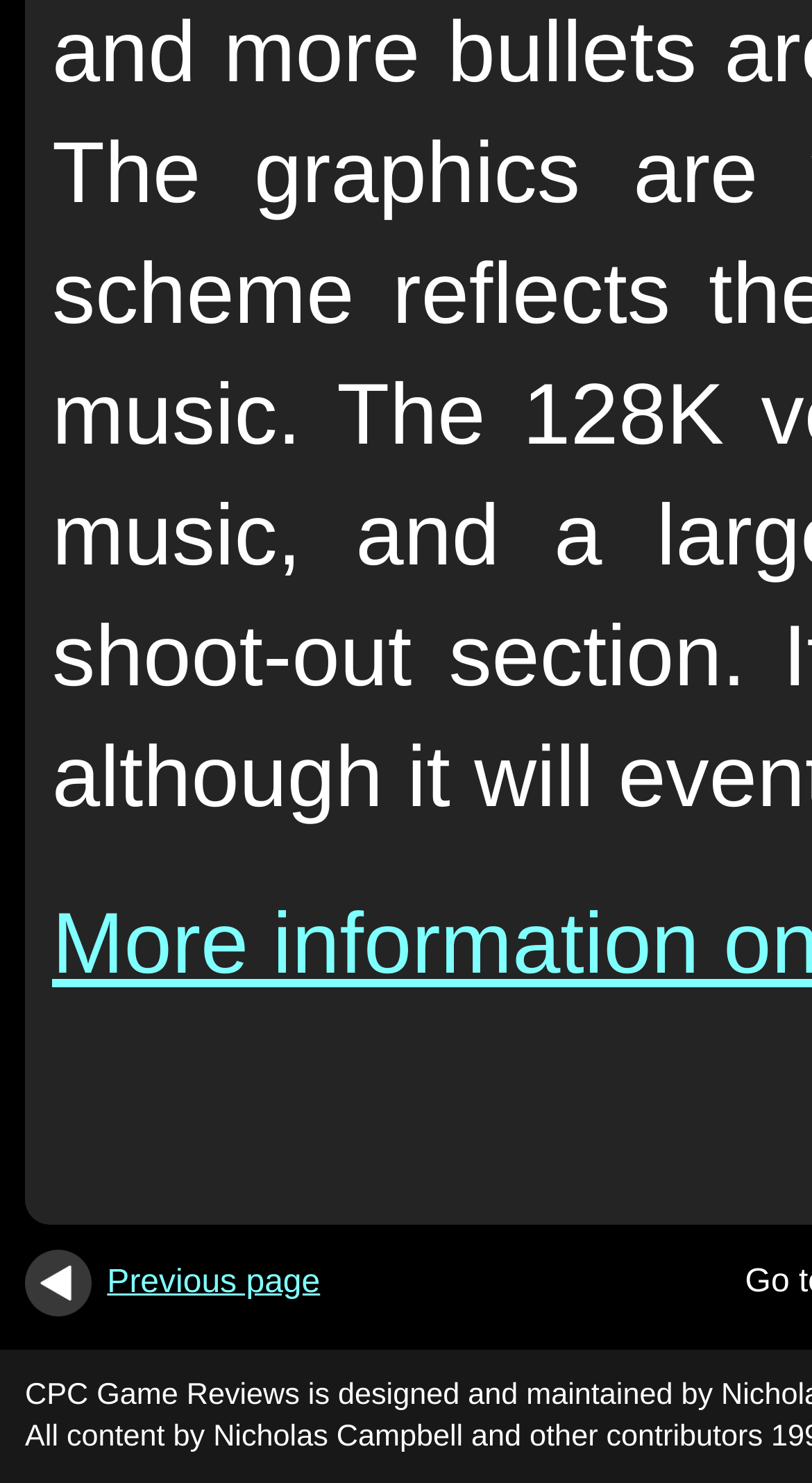Extract the bounding box coordinates for the UI element described as: "Previous page".

[0.132, 0.852, 0.394, 0.876]